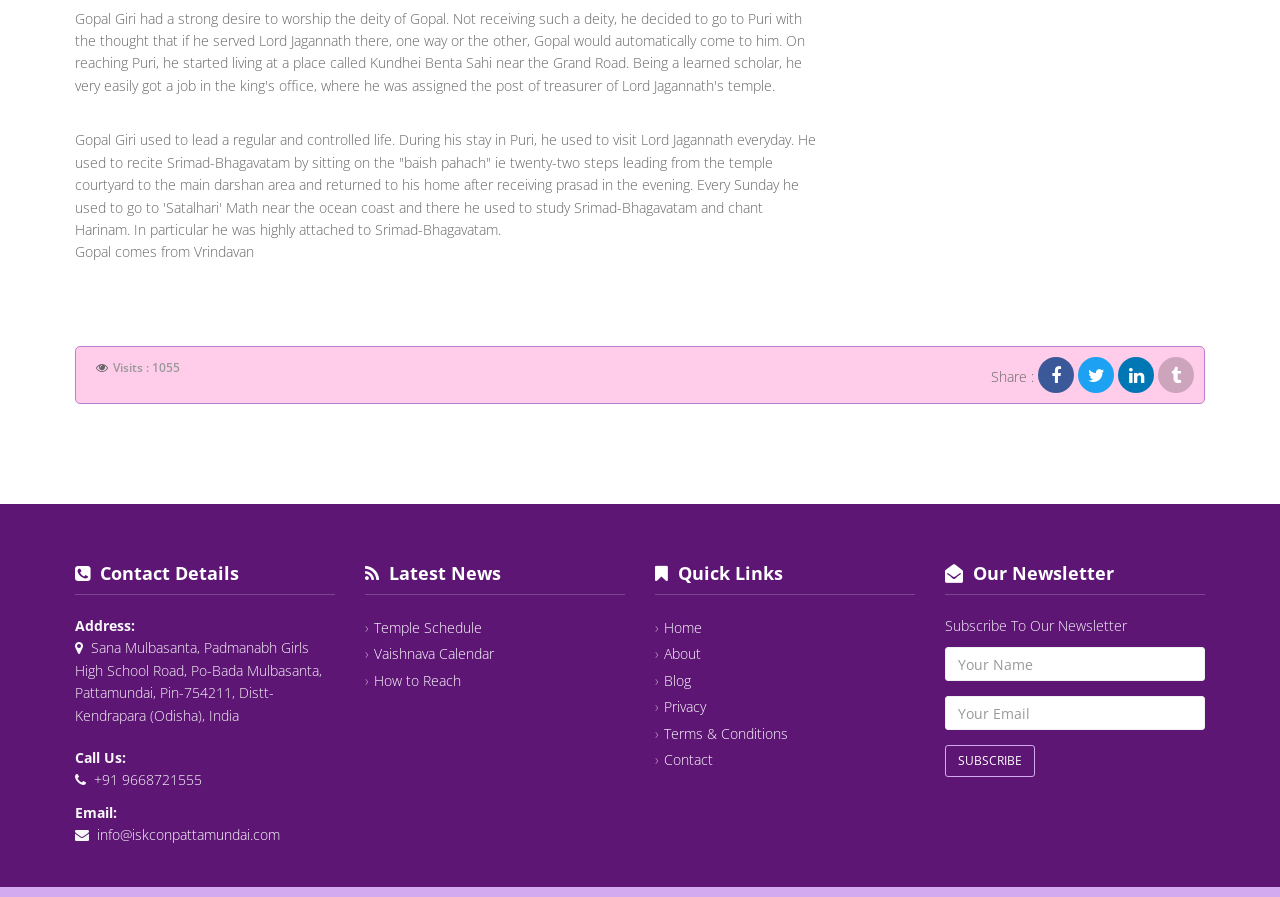How many links are provided under Quick Links?
Carefully analyze the image and provide a thorough answer to the question.

There are six links provided under the Quick Links section, which are Home, About, Blog, Privacy, Terms & Conditions, and Contact.